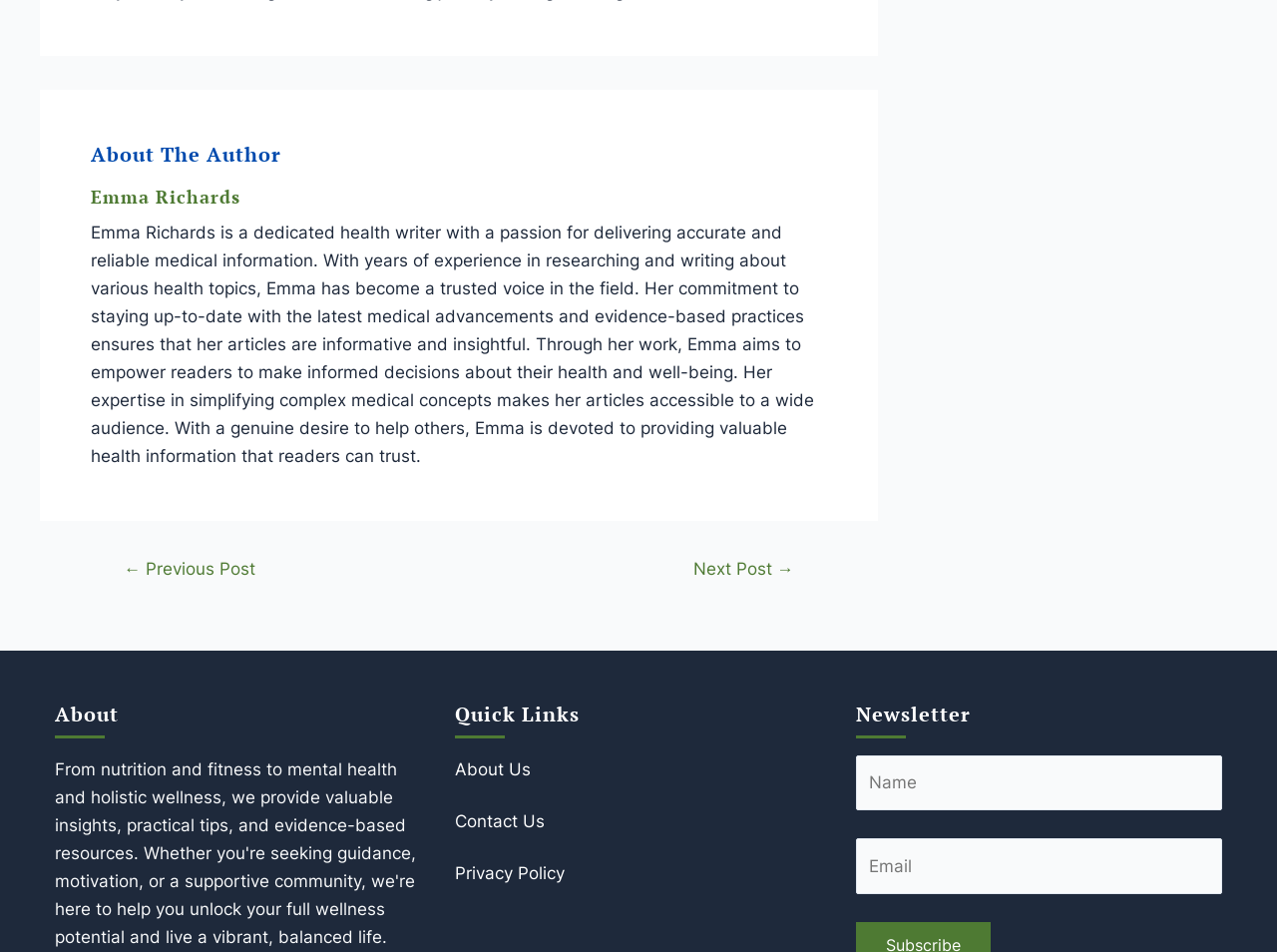Please respond to the question with a concise word or phrase:
What is the topic of the author's writing?

Health